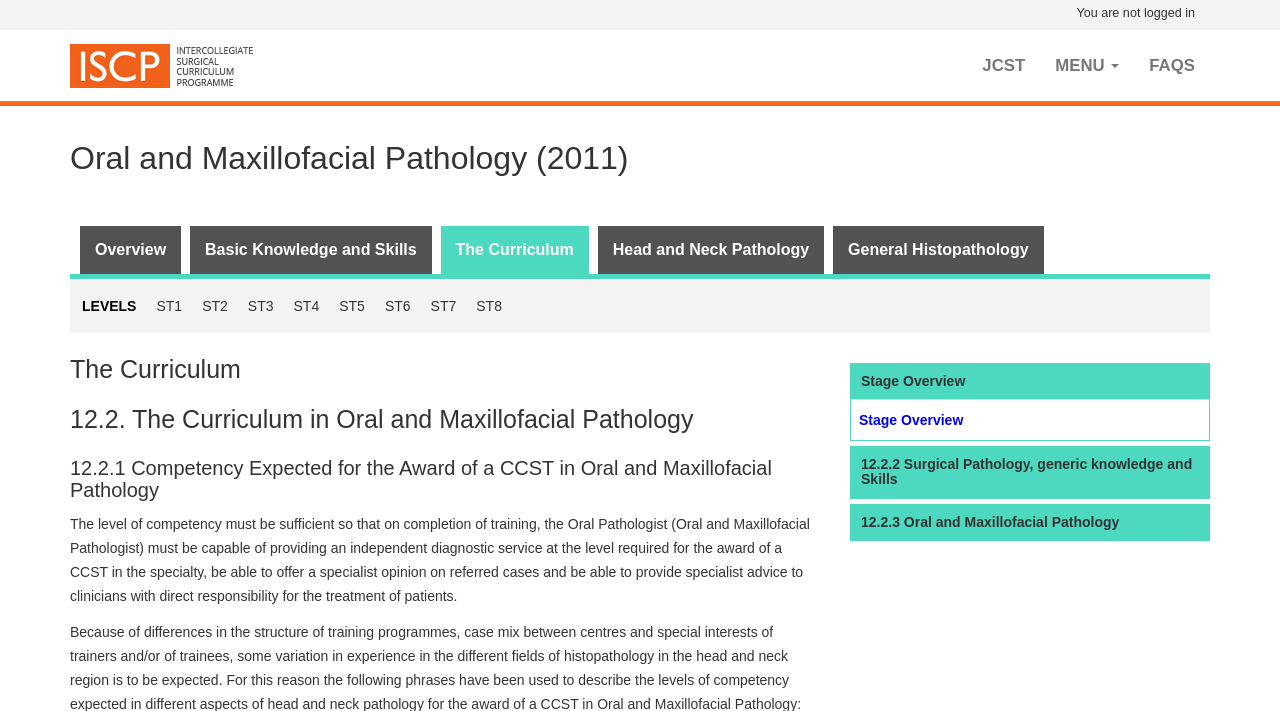Use the details in the image to answer the question thoroughly: 
What is the expected outcome of completing the training?

The static text describing the level of competency expected for the award of a CCST in Oral and Maxillofacial Pathology mentions that the Oral Pathologist should be capable of providing an independent diagnostic service, suggesting that this is the expected outcome of completing the training.